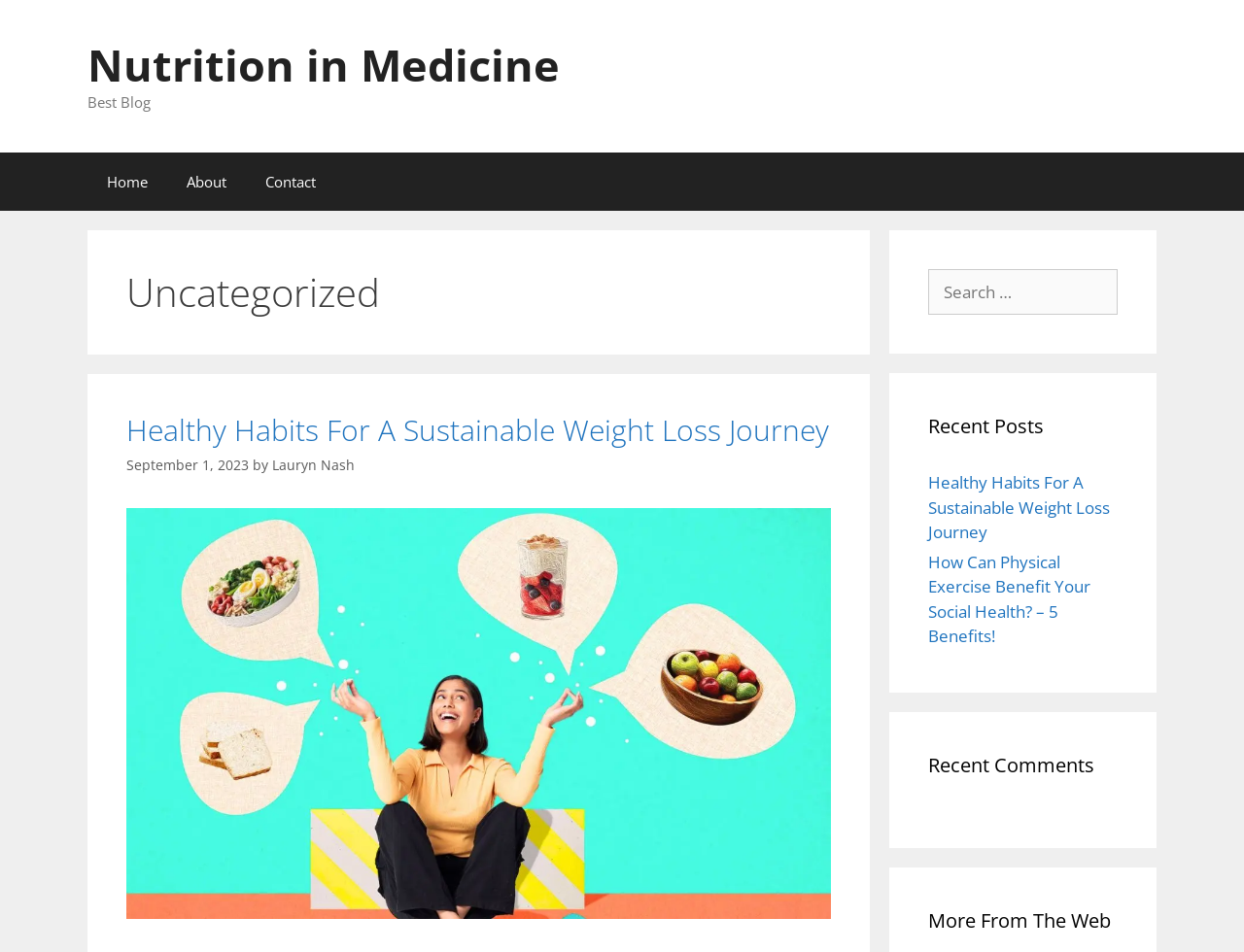Please study the image and answer the question comprehensively:
What is the title of the first blog post?

The title of the first blog post can be found in the content section, where it says 'Healthy Habits For A Sustainable Weight Loss Journey' in a heading element.